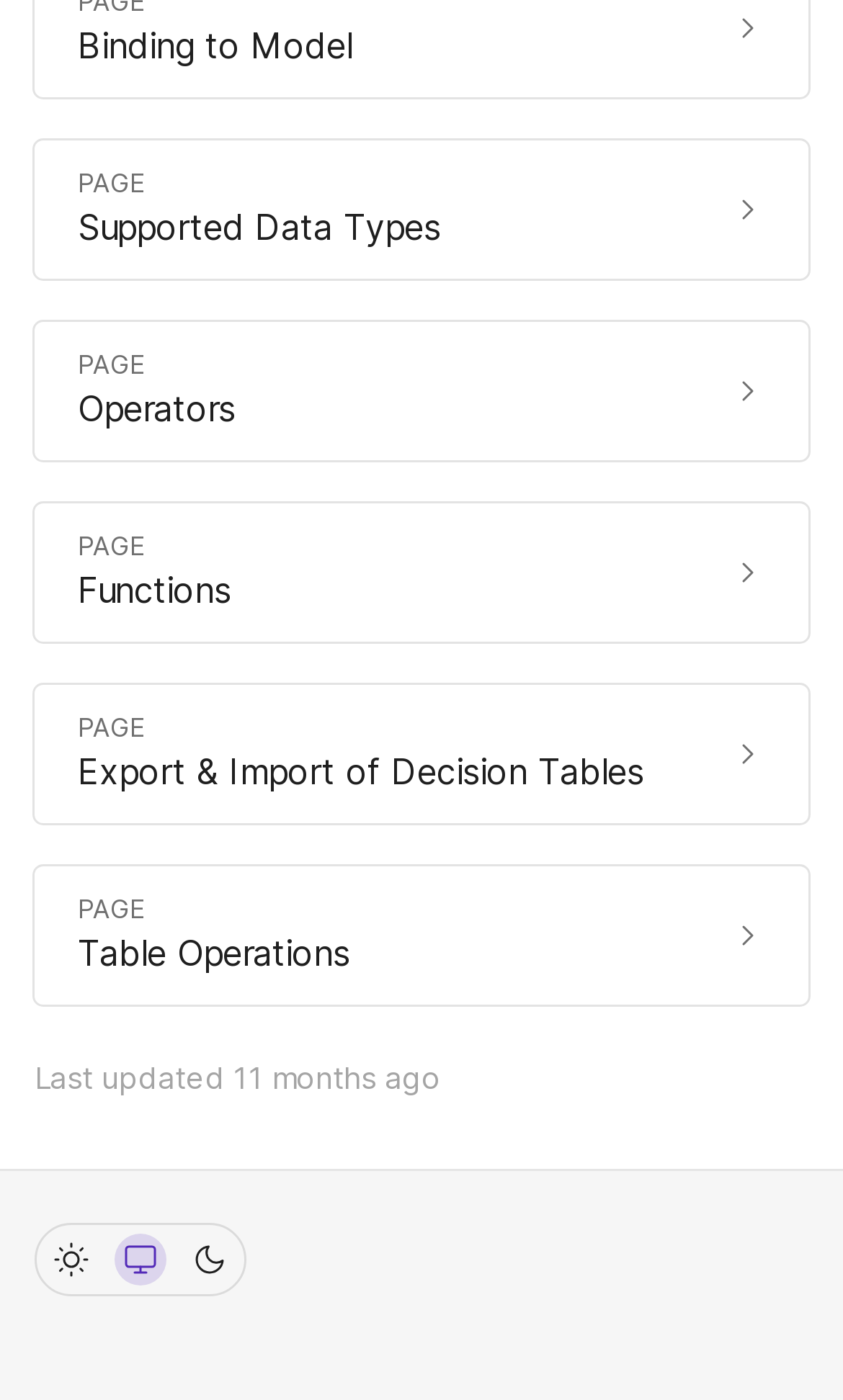Please specify the bounding box coordinates of the region to click in order to perform the following instruction: "Switch to dark theme".

[0.218, 0.881, 0.279, 0.918]